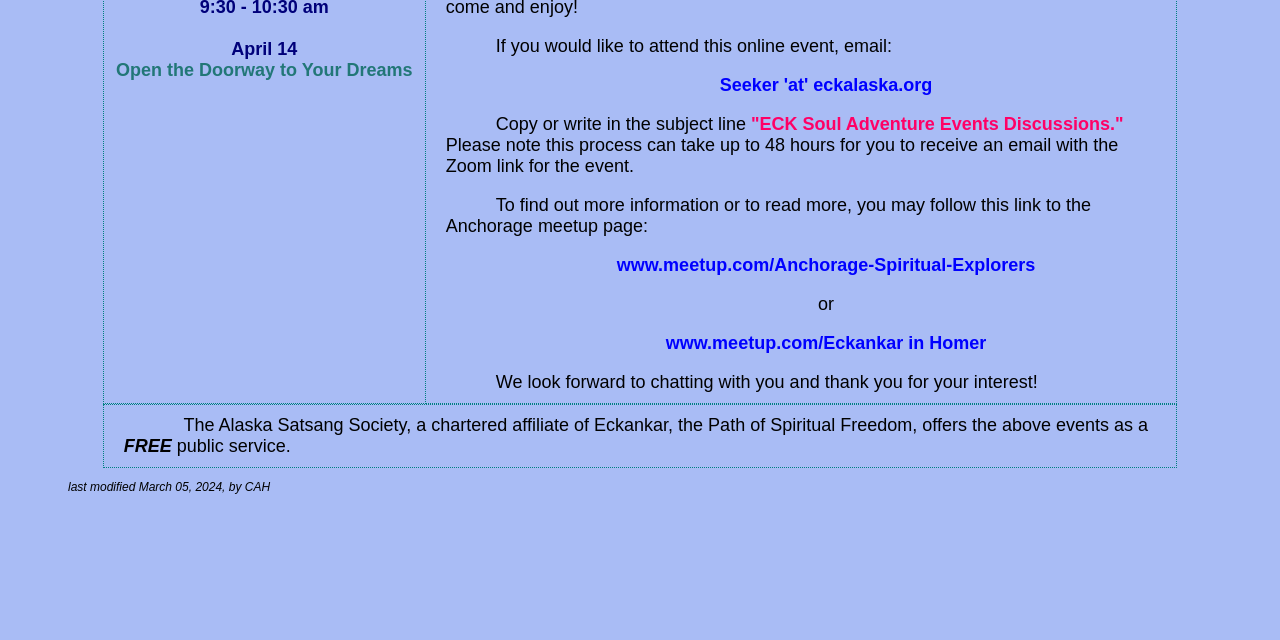Provide the bounding box coordinates of the HTML element this sentence describes: "www.meetup.com/Eckankar in Homer". The bounding box coordinates consist of four float numbers between 0 and 1, i.e., [left, top, right, bottom].

[0.52, 0.52, 0.77, 0.551]